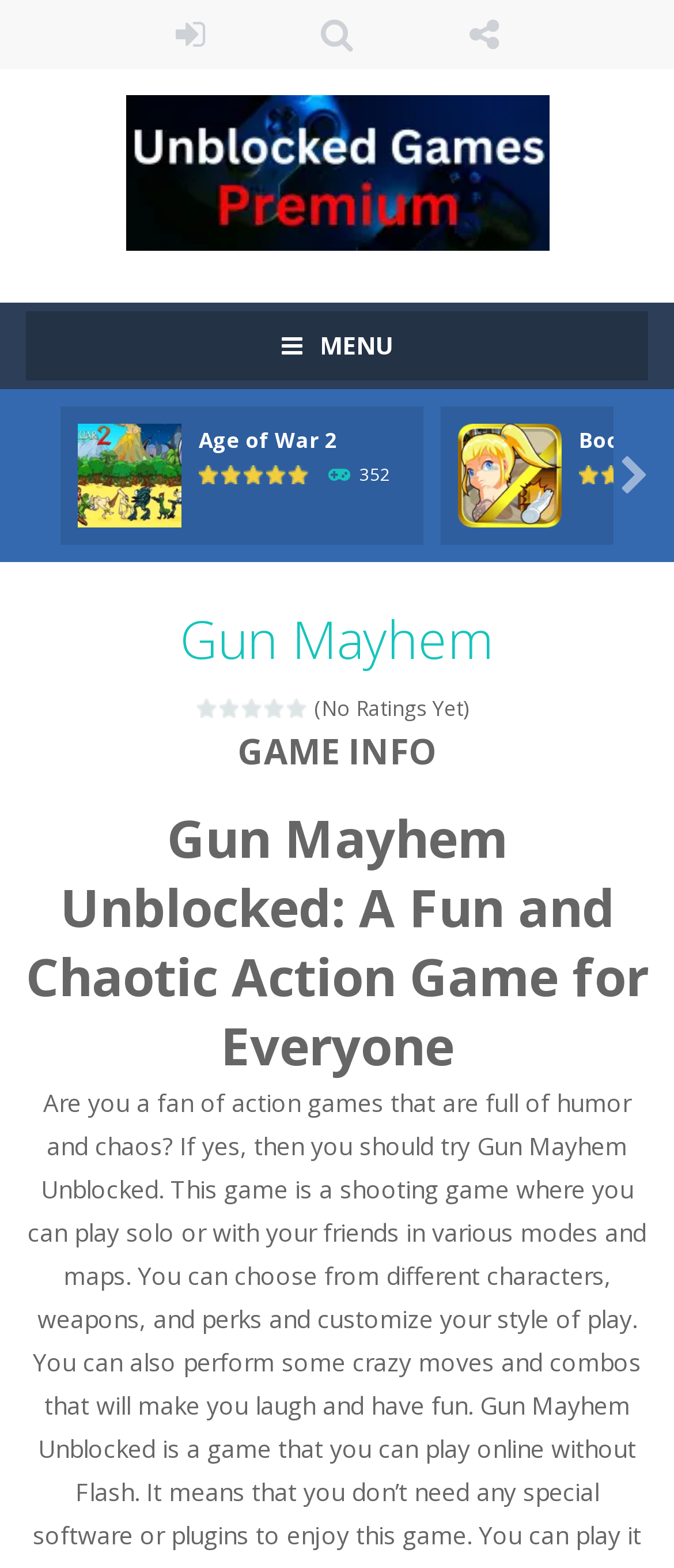Give an in-depth explanation of the webpage layout and content.

The webpage is about Gun Mayhem Unblocked, a shooting game that offers solo and multiplayer modes with various characters, weapons, and perks. At the top, there are several links, including "LOGIN", "SEARCH", "FOLLOW US", and "RSS", aligned horizontally. Below these links, there is a logo of "Unblocked Games Premium" with a link to the website.

On the left side, there is a menu button with an icon. To the right of the menu button, there is a section with a heading "Master the Mayhem: Tips & Tricks for Gun Mayhem Unblocked" and a brief introduction to the game. Below this section, there are two game recommendations, "Age of War 2" and "Booty Spnk", each with a "PLAY NOW!" button and a rating system consisting of five images representing votes.

The main content of the webpage is divided into sections. The first section has a heading "Gun Mayhem" with a series of five star rating images and a text "(No Ratings Yet)". The second section has a heading "GAME INFO" followed by a detailed description of the game, highlighting its features, such as solo and multiplayer modes, customizable characters, weapons, and perks, and the ability to perform crazy moves and combos.